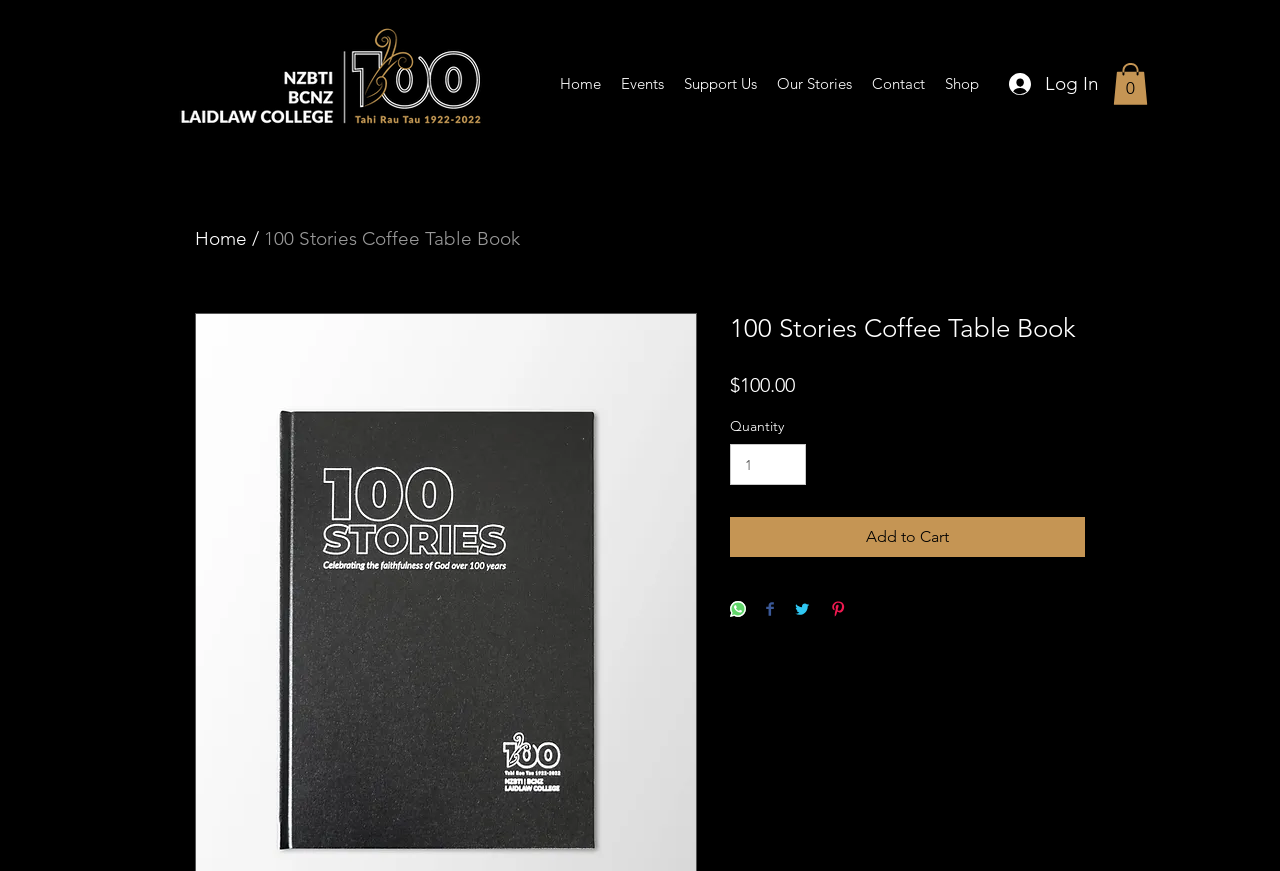Show the bounding box coordinates for the element that needs to be clicked to execute the following instruction: "Add the 100 Stories Coffee Table Book to Cart". Provide the coordinates in the form of four float numbers between 0 and 1, i.e., [left, top, right, bottom].

[0.57, 0.594, 0.848, 0.639]